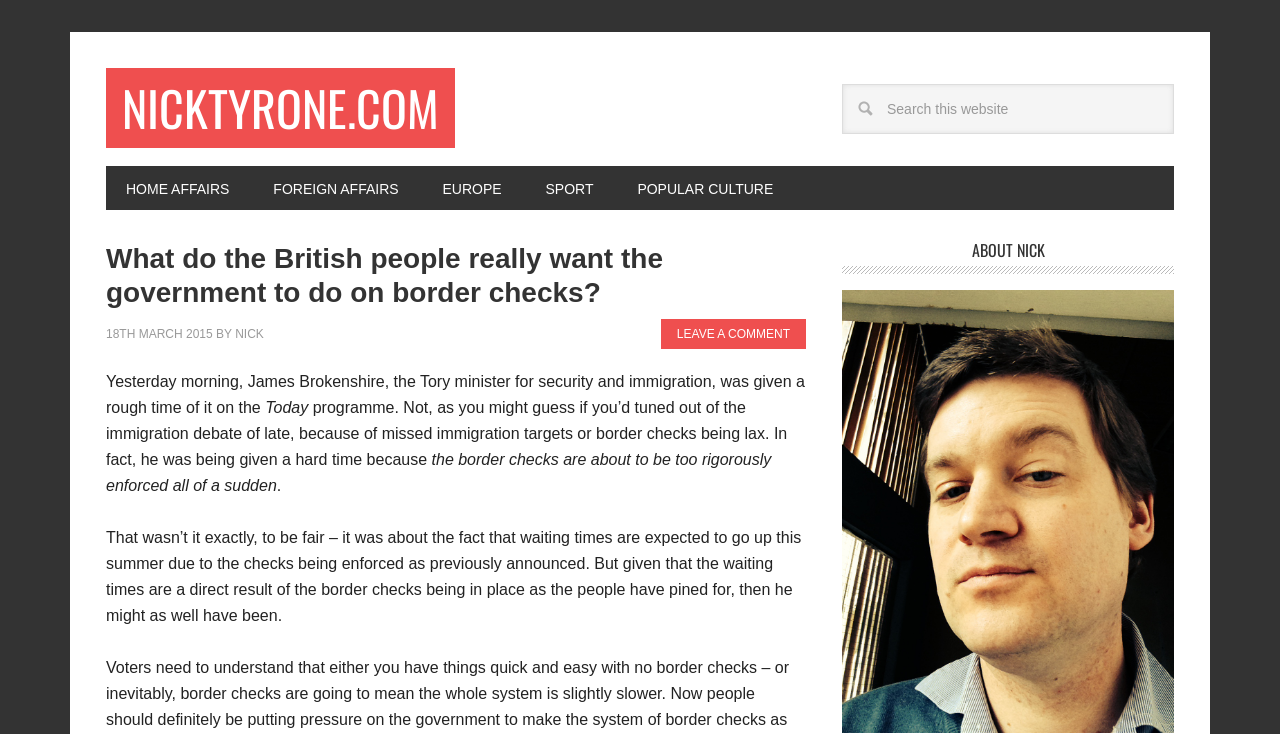Please indicate the bounding box coordinates for the clickable area to complete the following task: "View Nick's profile". The coordinates should be specified as four float numbers between 0 and 1, i.e., [left, top, right, bottom].

[0.658, 0.395, 0.917, 0.998]